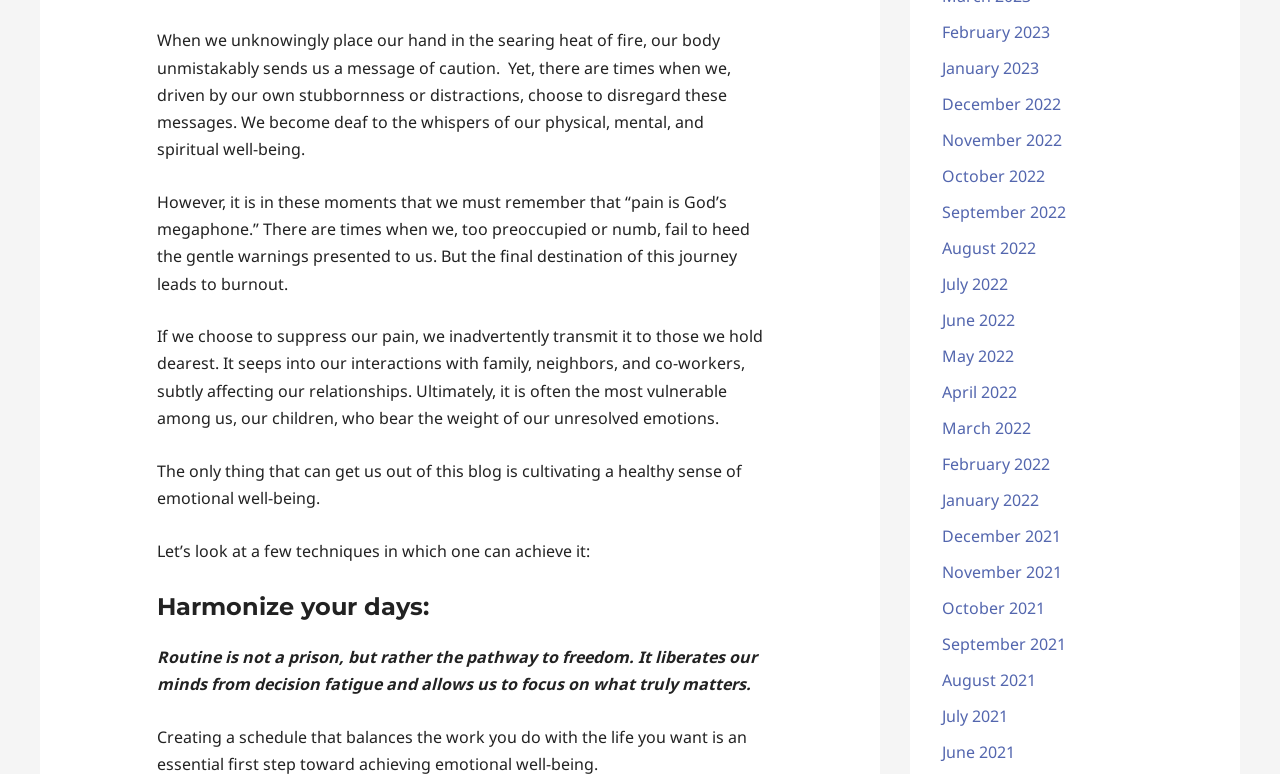Please provide the bounding box coordinates for the element that needs to be clicked to perform the following instruction: "Click on February 2023". The coordinates should be given as four float numbers between 0 and 1, i.e., [left, top, right, bottom].

[0.736, 0.027, 0.82, 0.056]